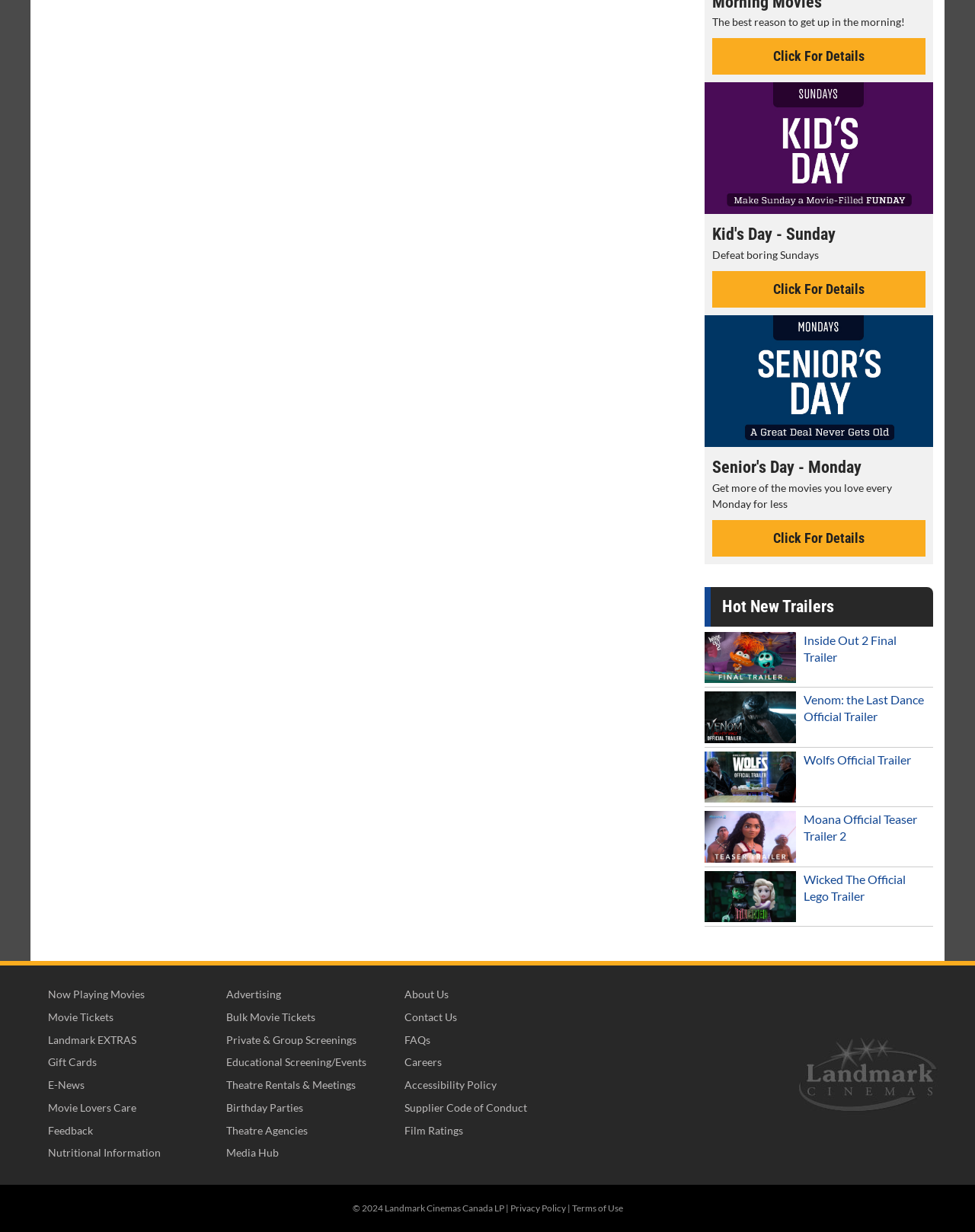Determine the bounding box coordinates for the clickable element required to fulfill the instruction: "Get more information on Senior's Day - Monday". Provide the coordinates as four float numbers between 0 and 1, i.e., [left, top, right, bottom].

[0.73, 0.422, 0.949, 0.452]